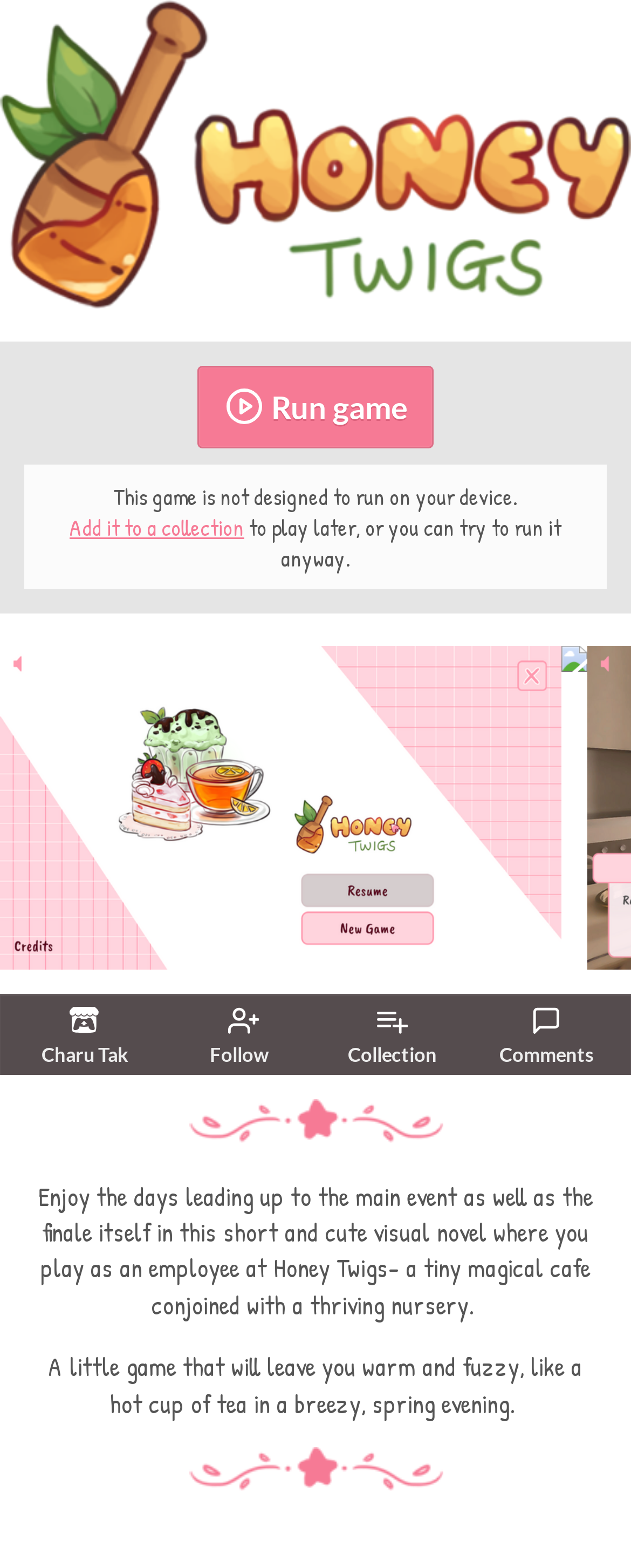What is the name of the game?
Using the information from the image, answer the question thoroughly.

The name of the game can be found in the image element with bounding box coordinates [0.0, 0.0, 1.0, 0.197], which is a prominent element on the webpage.